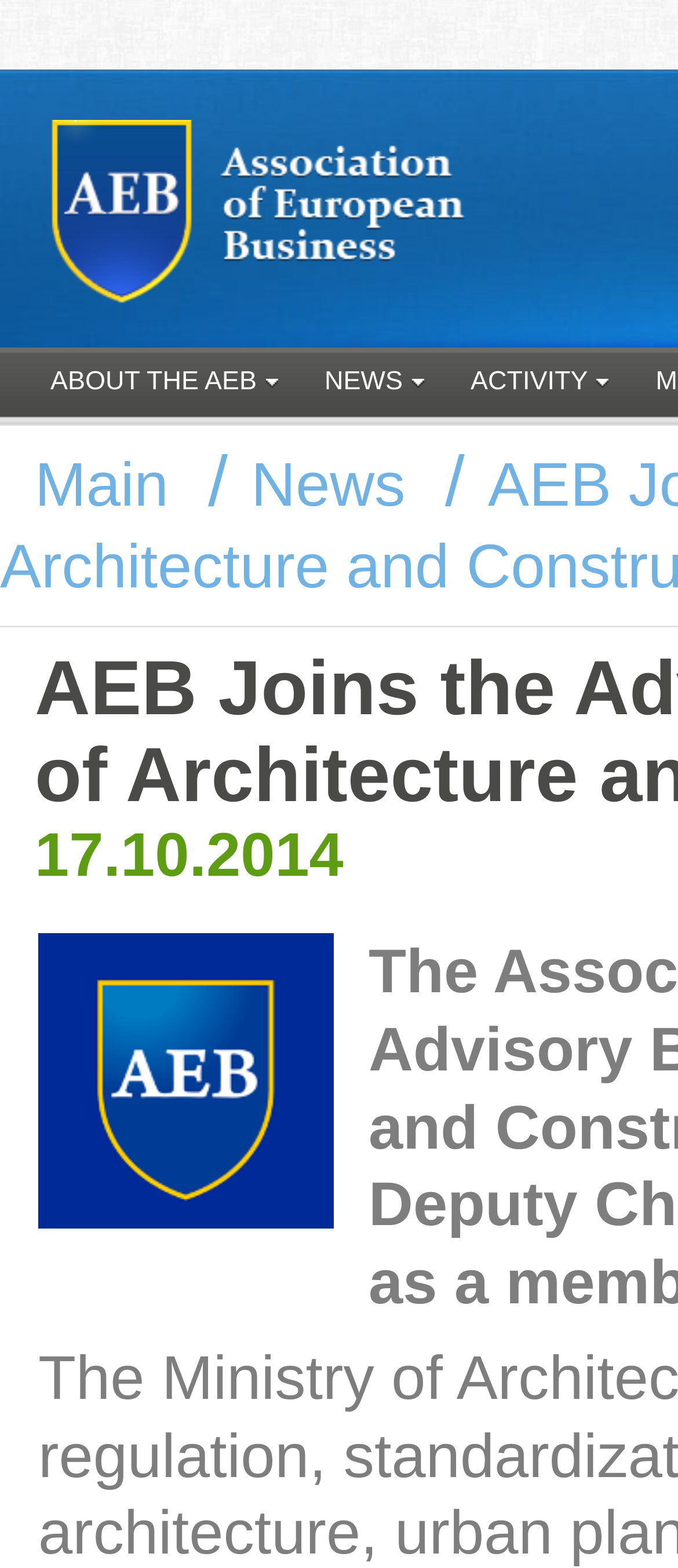Articulate a complete and detailed caption of the webpage elements.

The webpage appears to be a news article or press release page. At the top, there is a main title "AEB Joins the Advisory Board under the Ministry of Architecture and Construction". Below the title, there is a navigation menu with four links: "ABOUT THE AEB", "NEWS", "ACTIVITY", and "Main". These links are positioned horizontally, with "ABOUT THE AEB" on the left and "ACTIVITY" on the right.

Below the navigation menu, there is a secondary navigation section with two links: "Main" and "News". These links are also positioned horizontally, with "Main" on the left and "News" on the right. Between these two links, there is a static text element displaying a forward slash "/".

Further down the page, there is a news article or press release section. The article is dated "17.10.2014" and has an accompanying image positioned to the right of the date. The image takes up a significant portion of the page, spanning from the middle to the bottom.